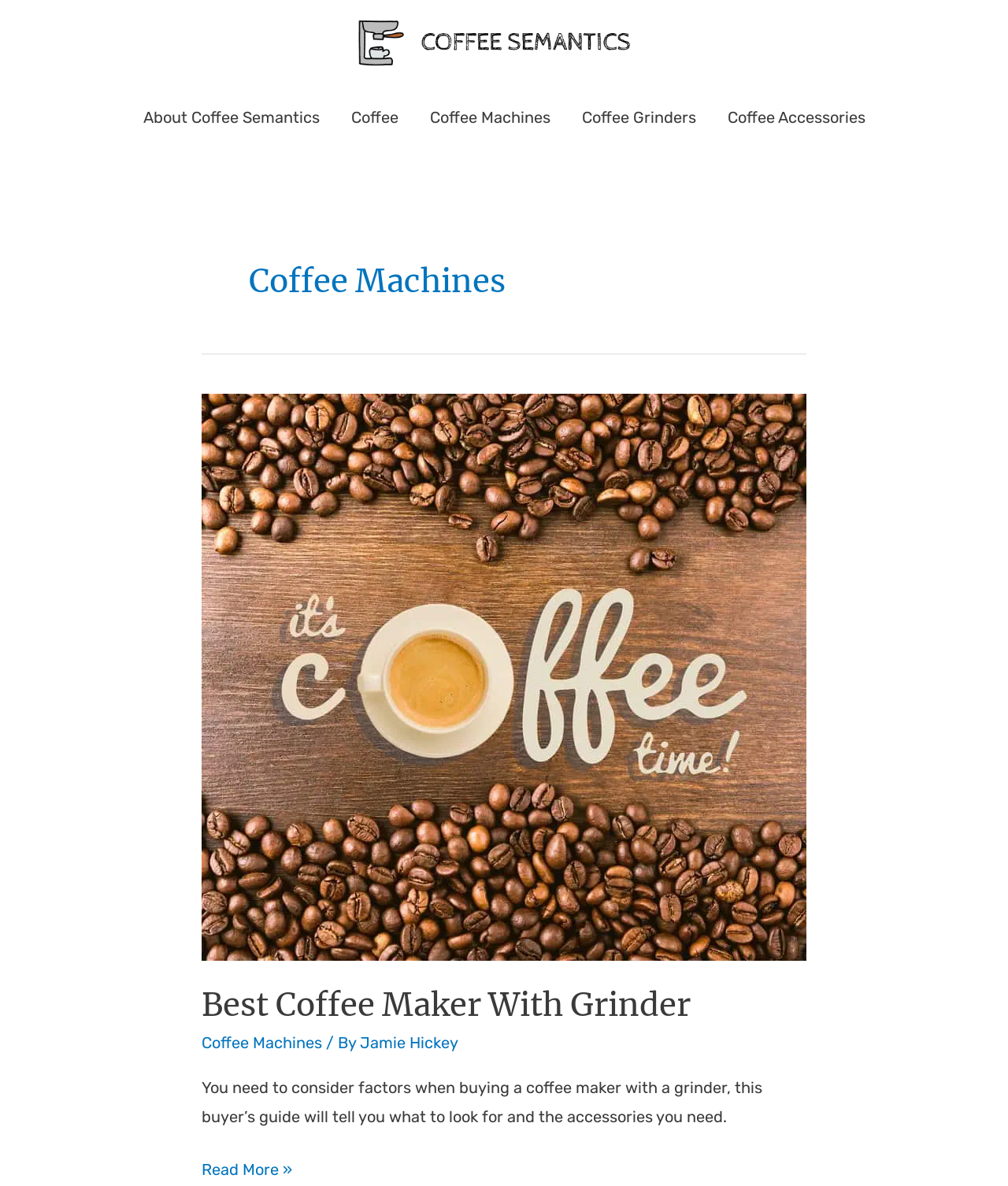Please provide the bounding box coordinates for the element that needs to be clicked to perform the following instruction: "Read the 'Ok Google Email me the status of all vms – Part 2' blog post". The coordinates should be given as four float numbers between 0 and 1, i.e., [left, top, right, bottom].

None